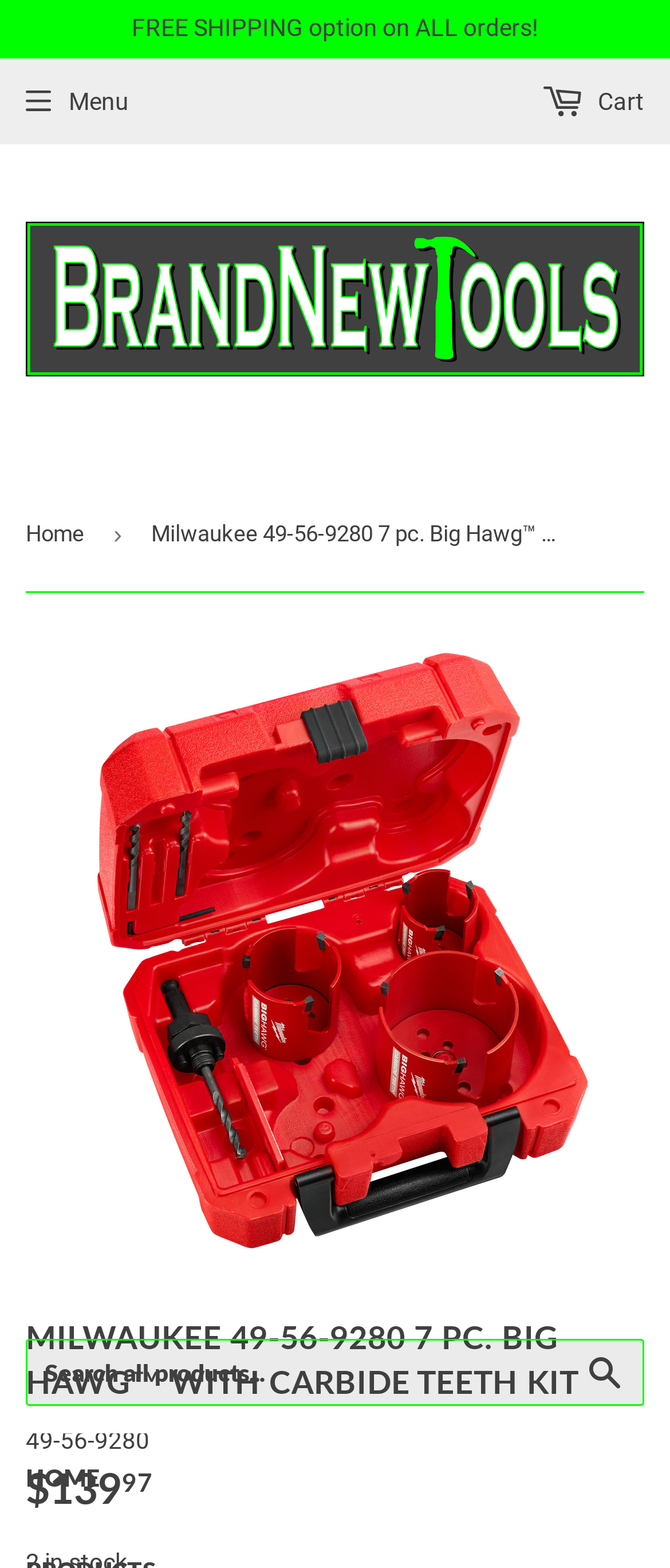What is the brand of the product?
Look at the image and provide a detailed response to the question.

I identified an image element with the alt text 'Milwaukee 49-56-9280 7 pc. Big Hawg™ with Carbide Teeth Kit' and a link element with the text 'Brand New Tools' that has a similar brand name, which leads me to conclude that the brand of the product is Milwaukee.